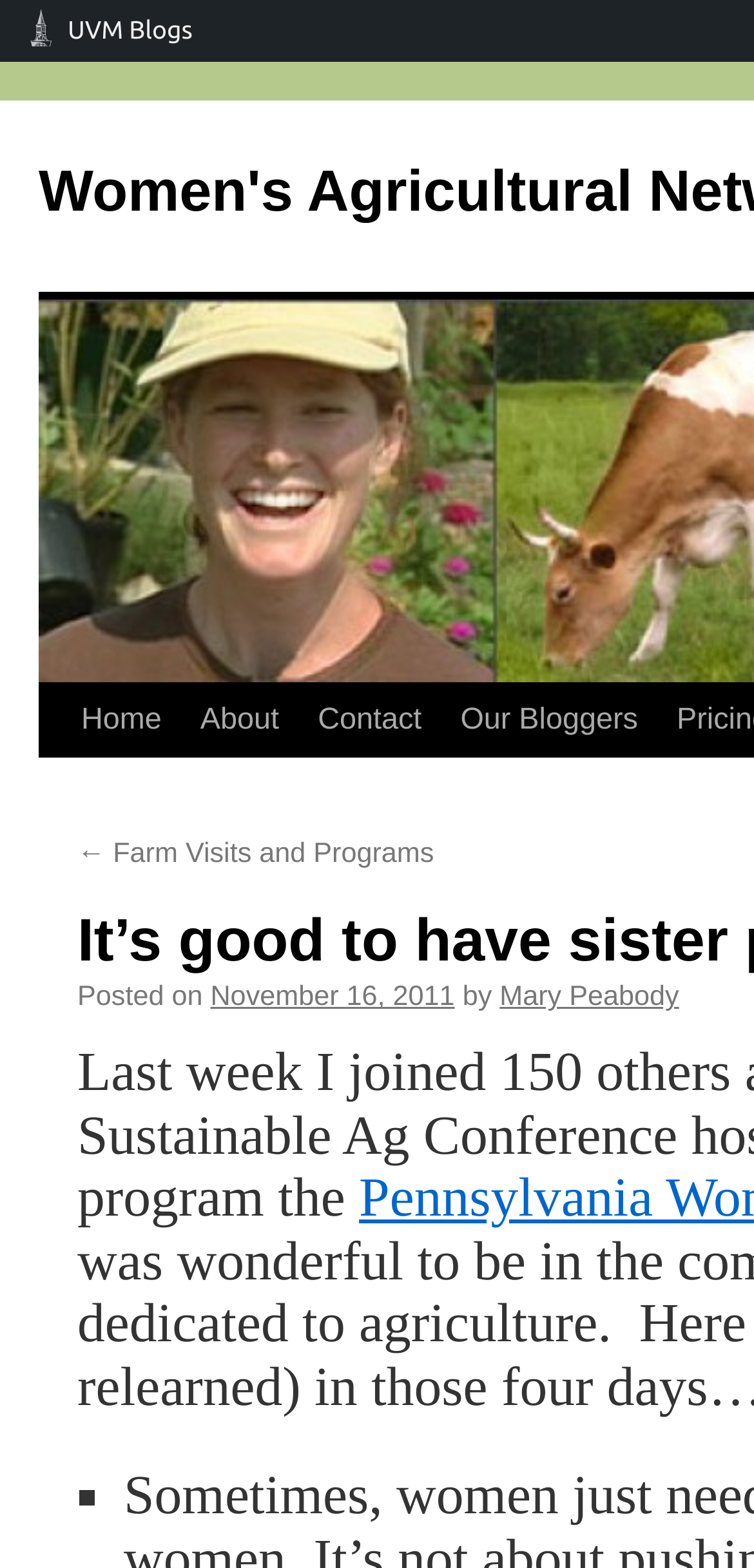What is the first character of the list marker?
Look at the image and answer with only one word or phrase.

■